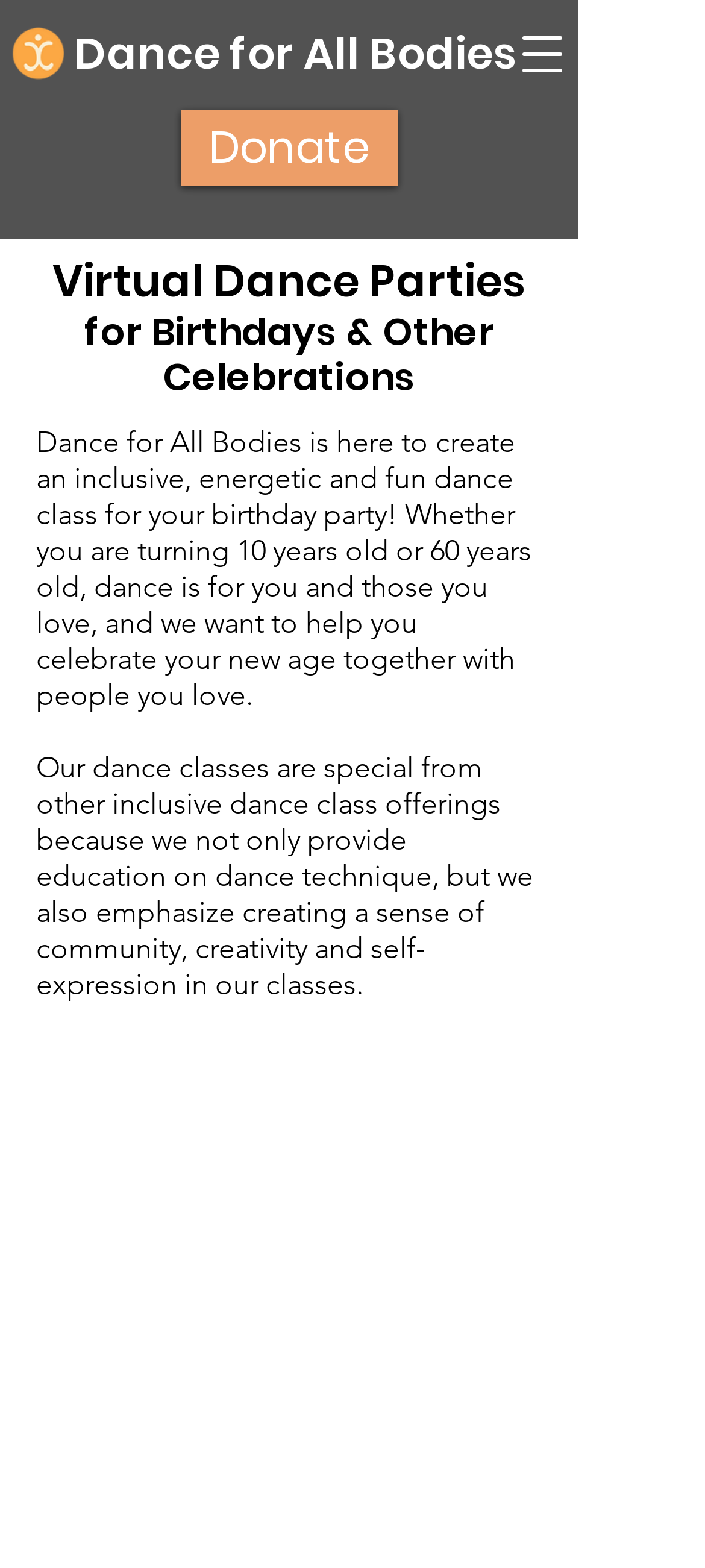Determine the bounding box of the UI element mentioned here: "Donate". The coordinates must be in the format [left, top, right, bottom] with values ranging from 0 to 1.

[0.256, 0.07, 0.564, 0.119]